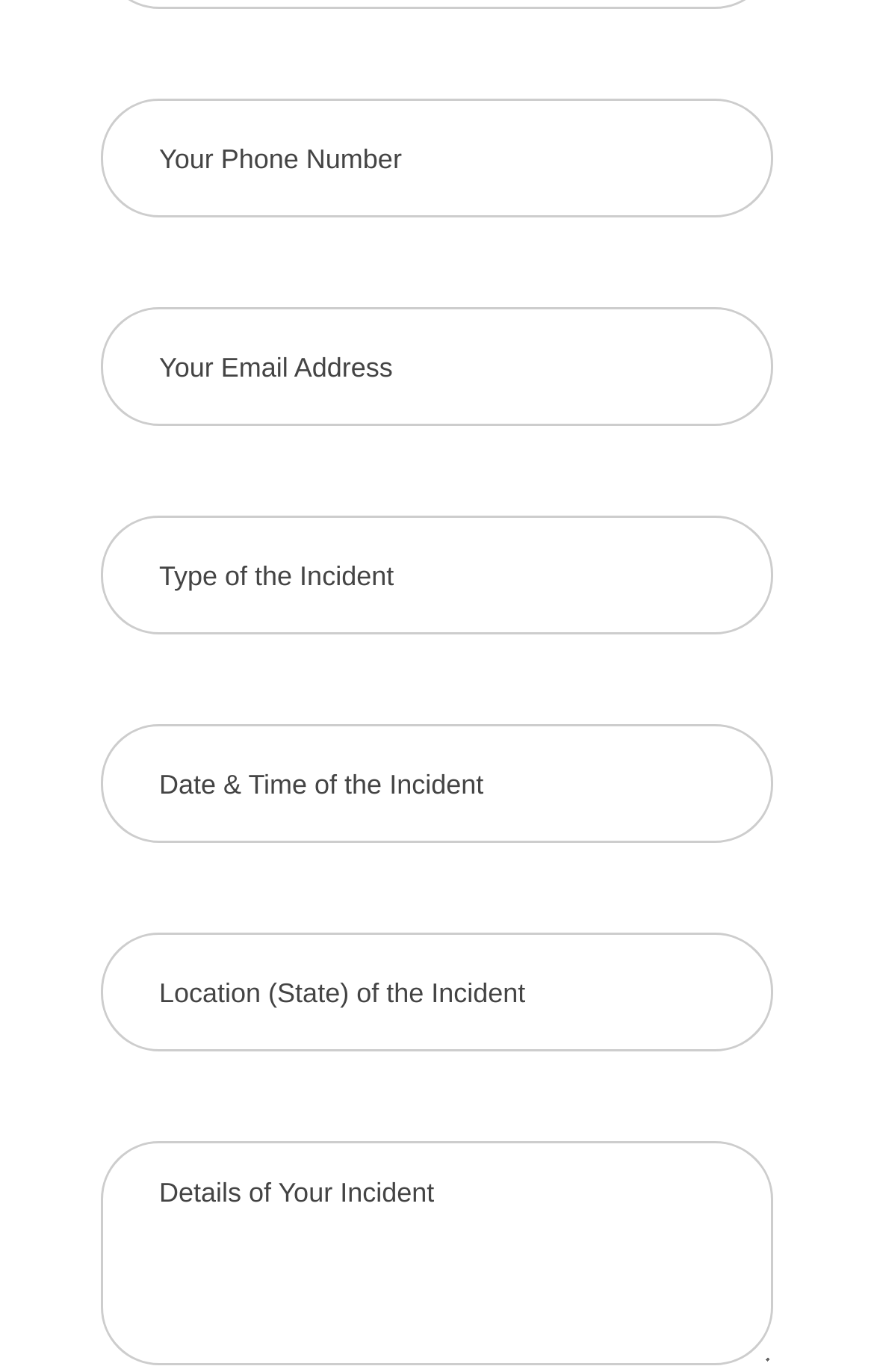Extract the bounding box of the UI element described as: "name="phonenumber" placeholder="Your Phone Number"".

[0.115, 0.073, 0.885, 0.159]